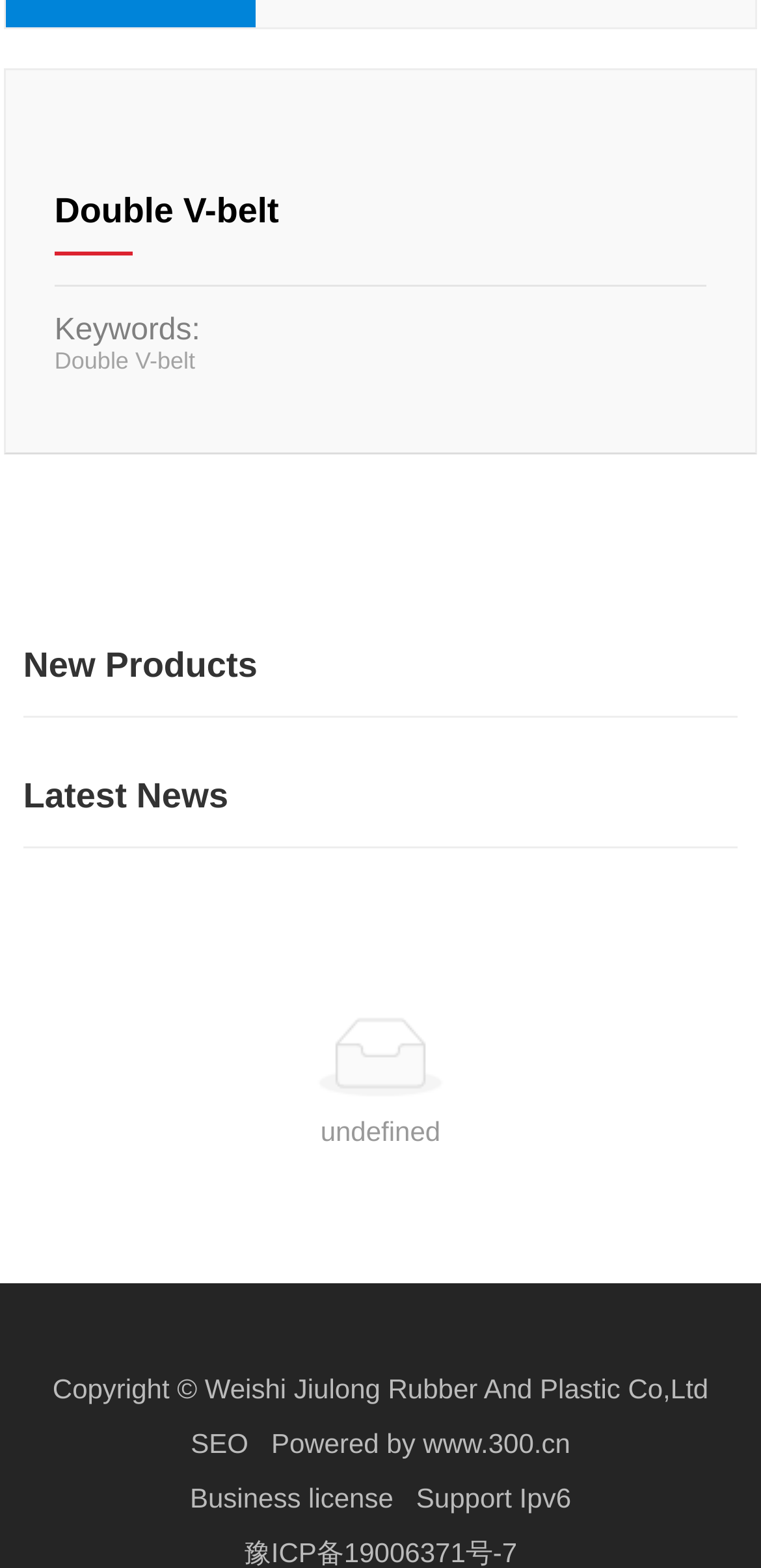Predict the bounding box of the UI element that fits this description: "alt="Double V-belt" title="Double V-belt"".

[0.097, 0.081, 0.774, 0.101]